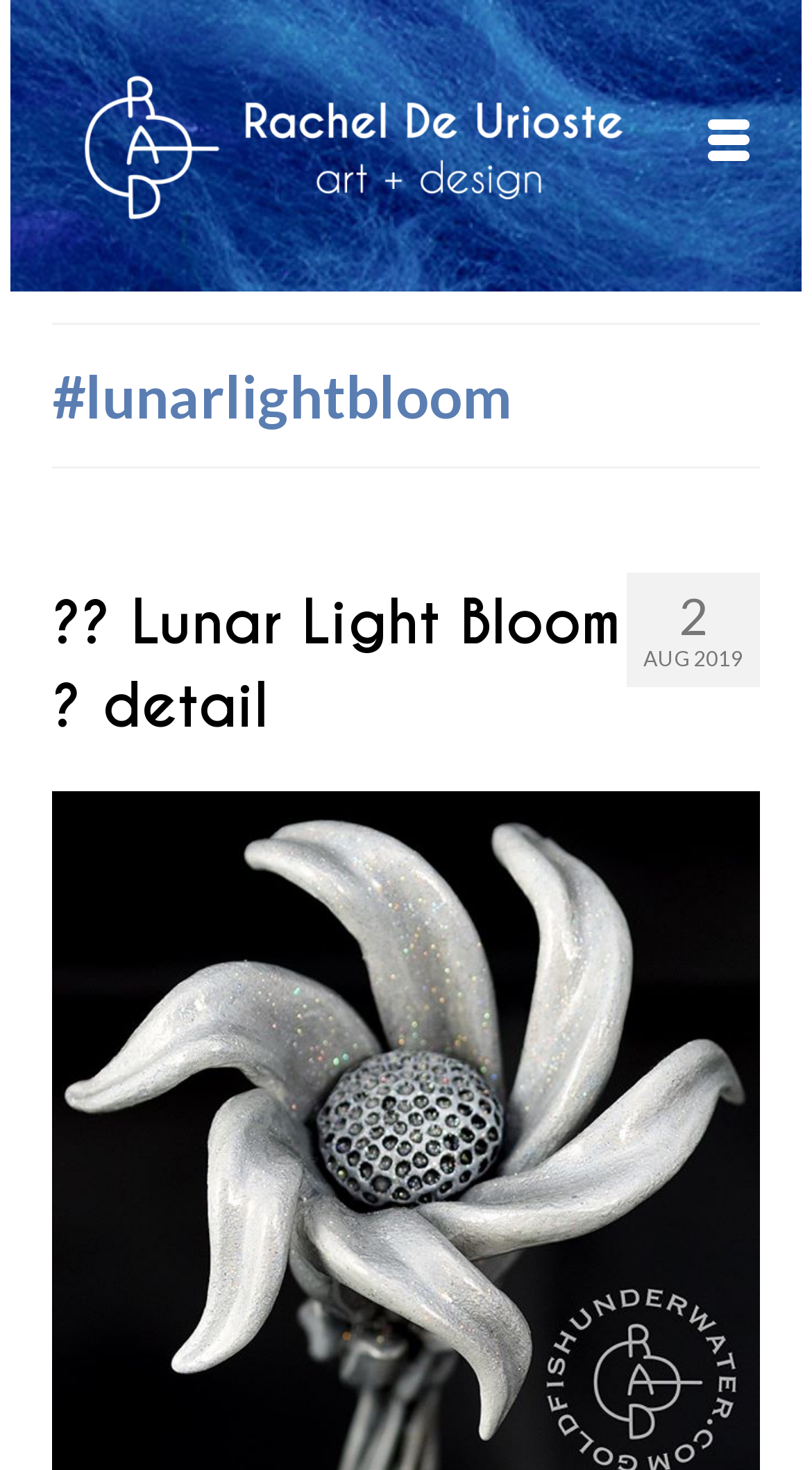When was the blog post published?
Answer the question with a thorough and detailed explanation.

The publication date of the blog post can be found in the StaticText element with the text 'AUG 2019' which is located below the heading '#lunarlightbloom'.